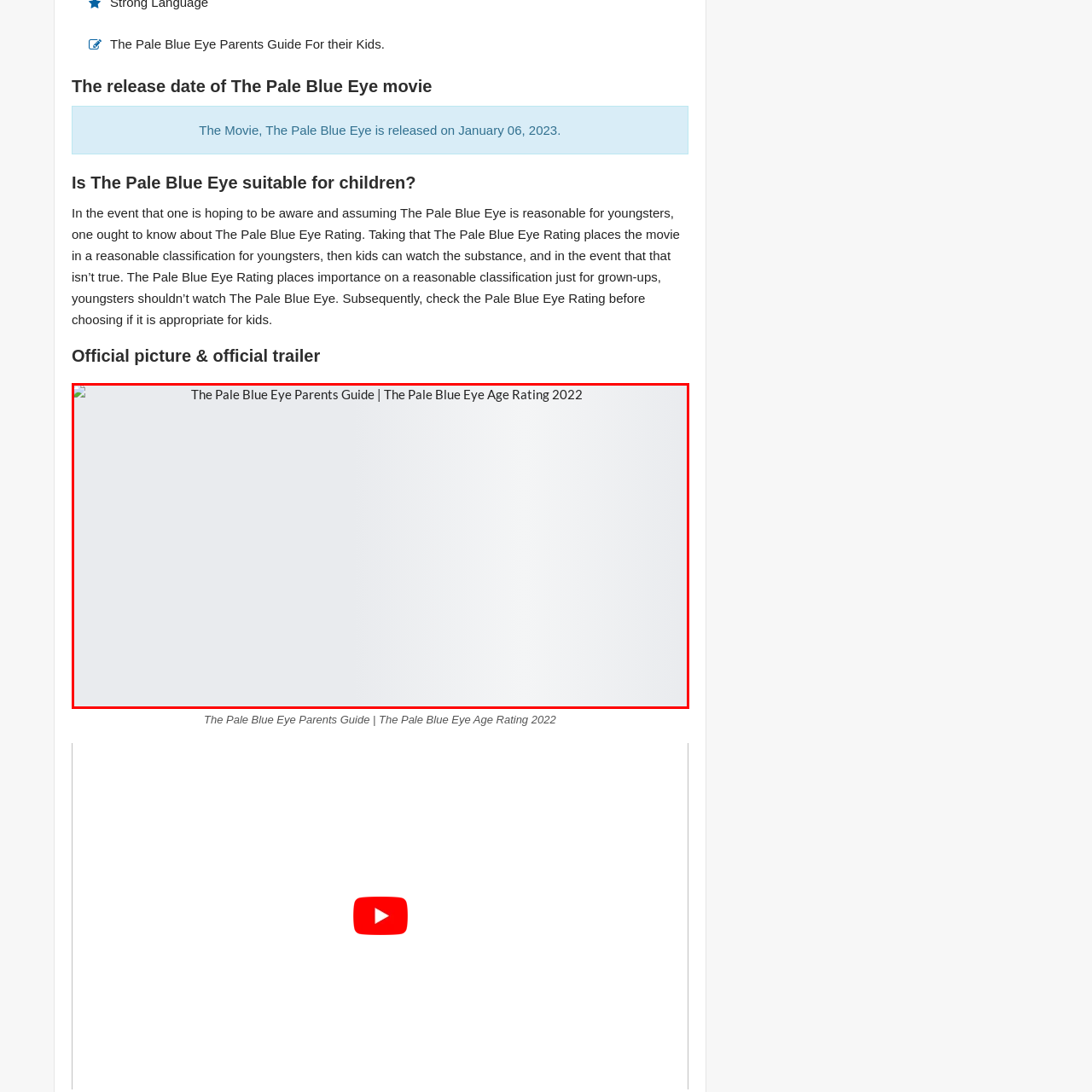Offer a complete and descriptive caption for the image marked by the red box.

The image is an official visual associated with "The Pale Blue Eye Parents Guide" and provides an overview of the movie's age rating for 2022. It is strategically placed within a section that discusses the film's suitability for children, prominently displaying the title and context of the content. The overall aesthetic appears minimalistic, aligning with the film's informative theme. Viewers can expect to engage with the film's details, including parental guidance and general insights regarding its appropriateness for younger audiences.